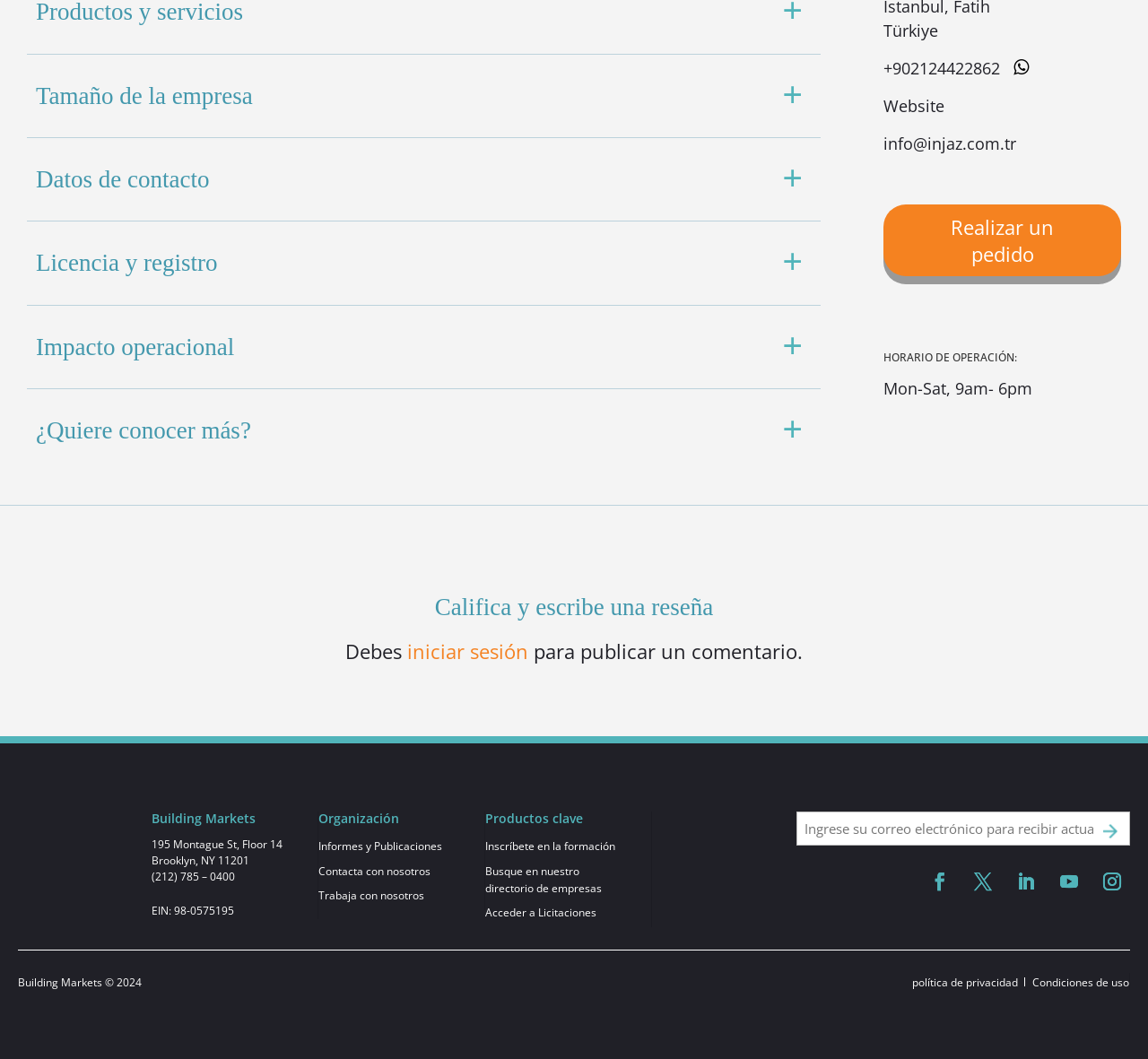Please find the bounding box coordinates of the element that must be clicked to perform the given instruction: "Send an email to 'info@injaz.com.tr'". The coordinates should be four float numbers from 0 to 1, i.e., [left, top, right, bottom].

[0.77, 0.126, 0.885, 0.146]